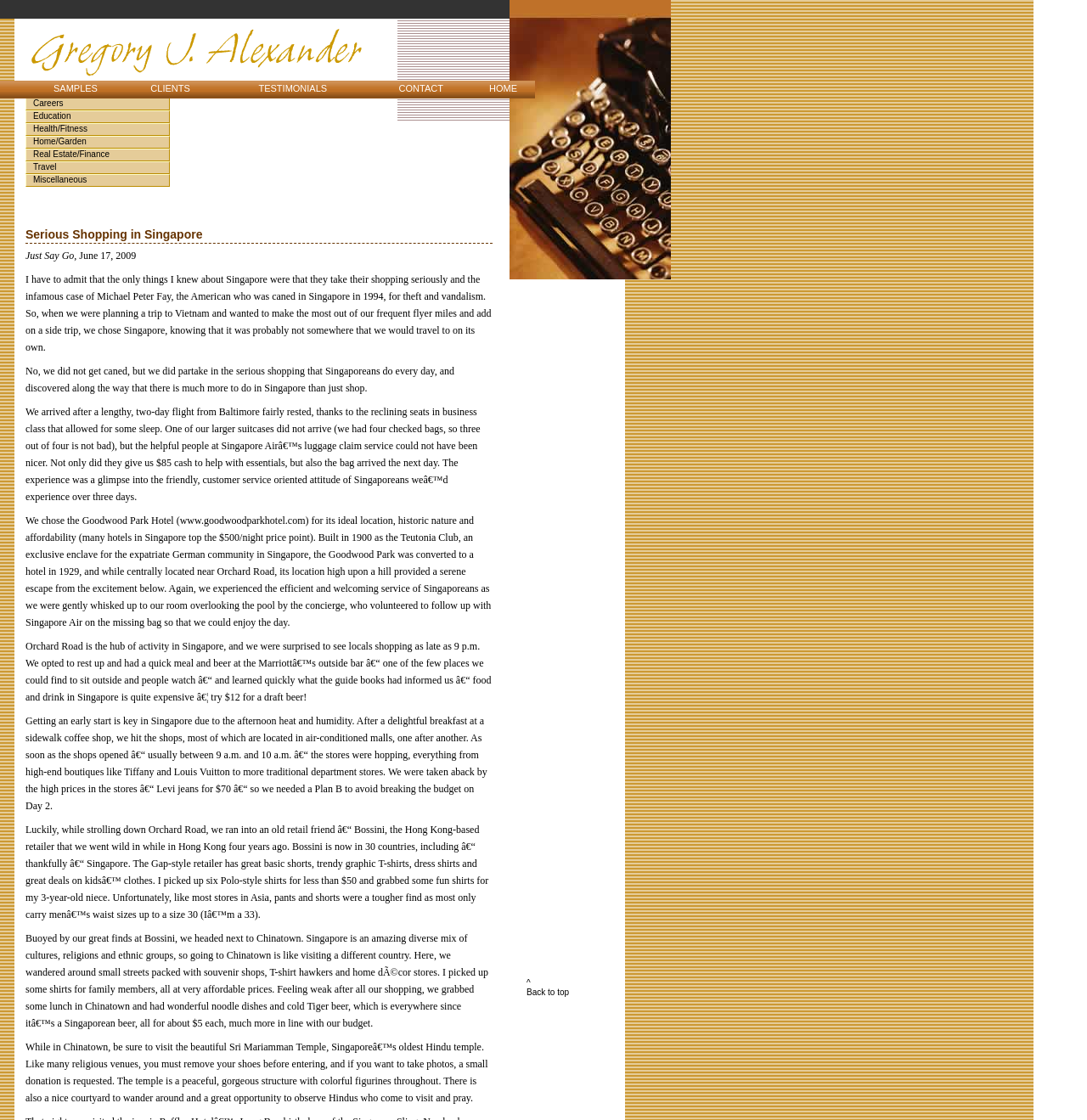Provide the bounding box coordinates of the area you need to click to execute the following instruction: "Click on Back to top".

[0.484, 0.882, 0.523, 0.89]